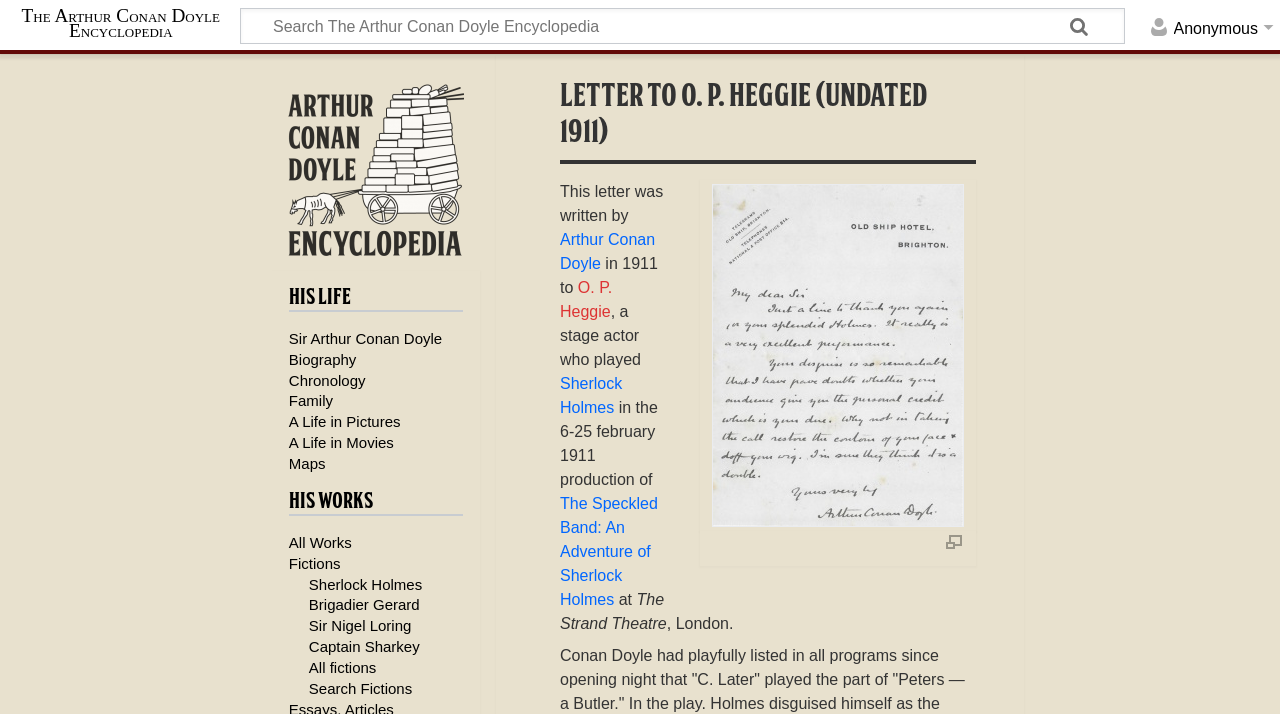Locate the bounding box coordinates of the area that needs to be clicked to fulfill the following instruction: "View all works". The coordinates should be in the format of four float numbers between 0 and 1, namely [left, top, right, bottom].

[0.226, 0.747, 0.275, 0.771]